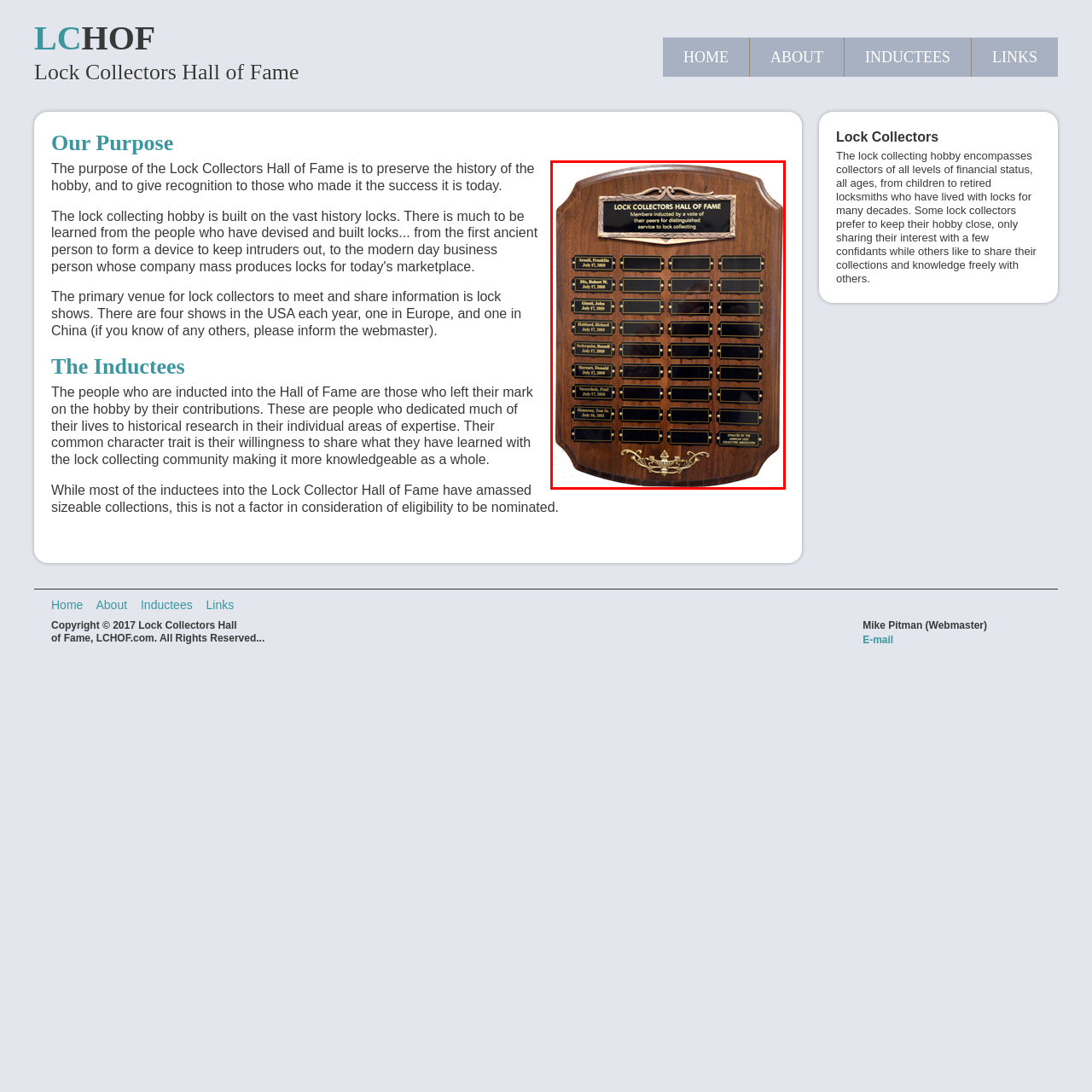Observe the image enclosed by the red border and respond to the subsequent question with a one-word or short phrase:
What is etched on each nameplate?

Names and induction dates